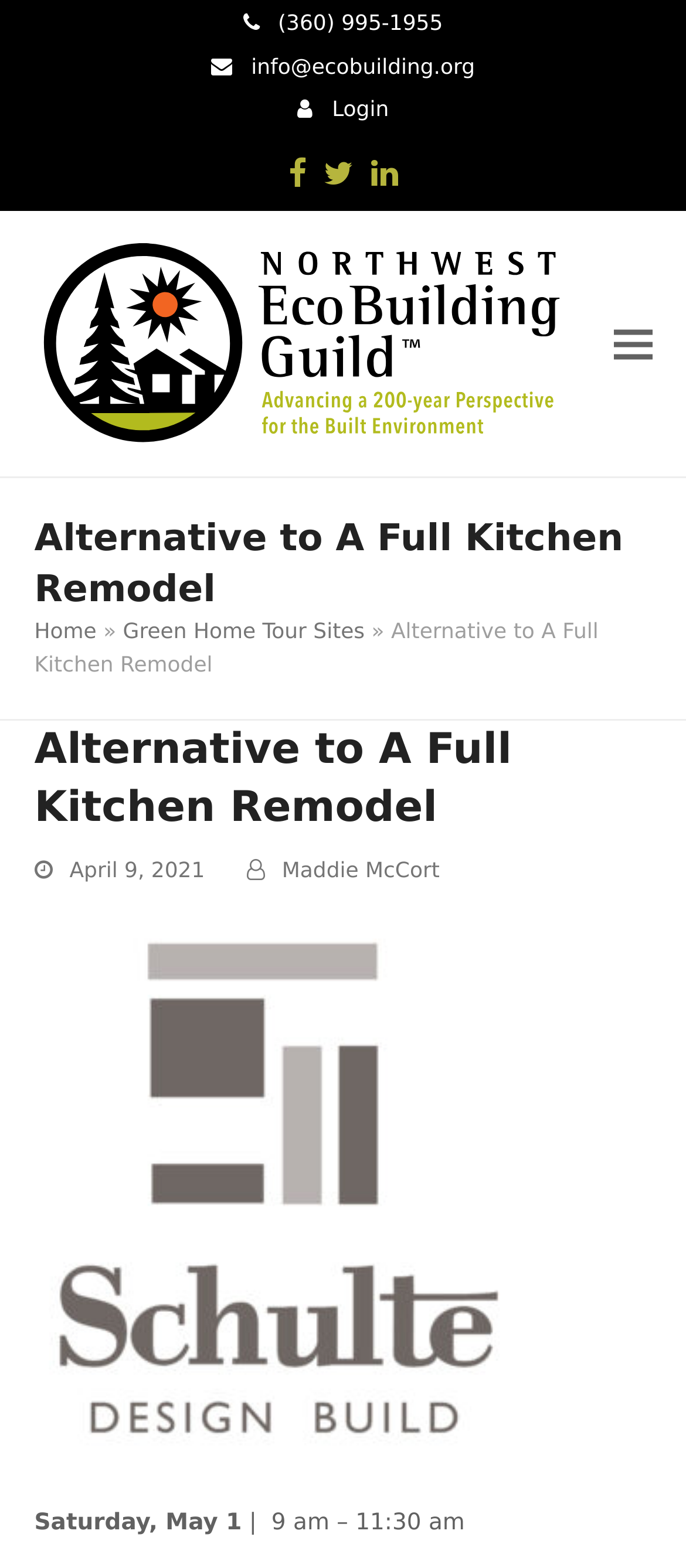Please examine the image and provide a detailed answer to the question: What social media platforms are linked on the webpage?

I found the social media links on the top section of the webpage, which are Facebook, Twitter, and LinkedIn.